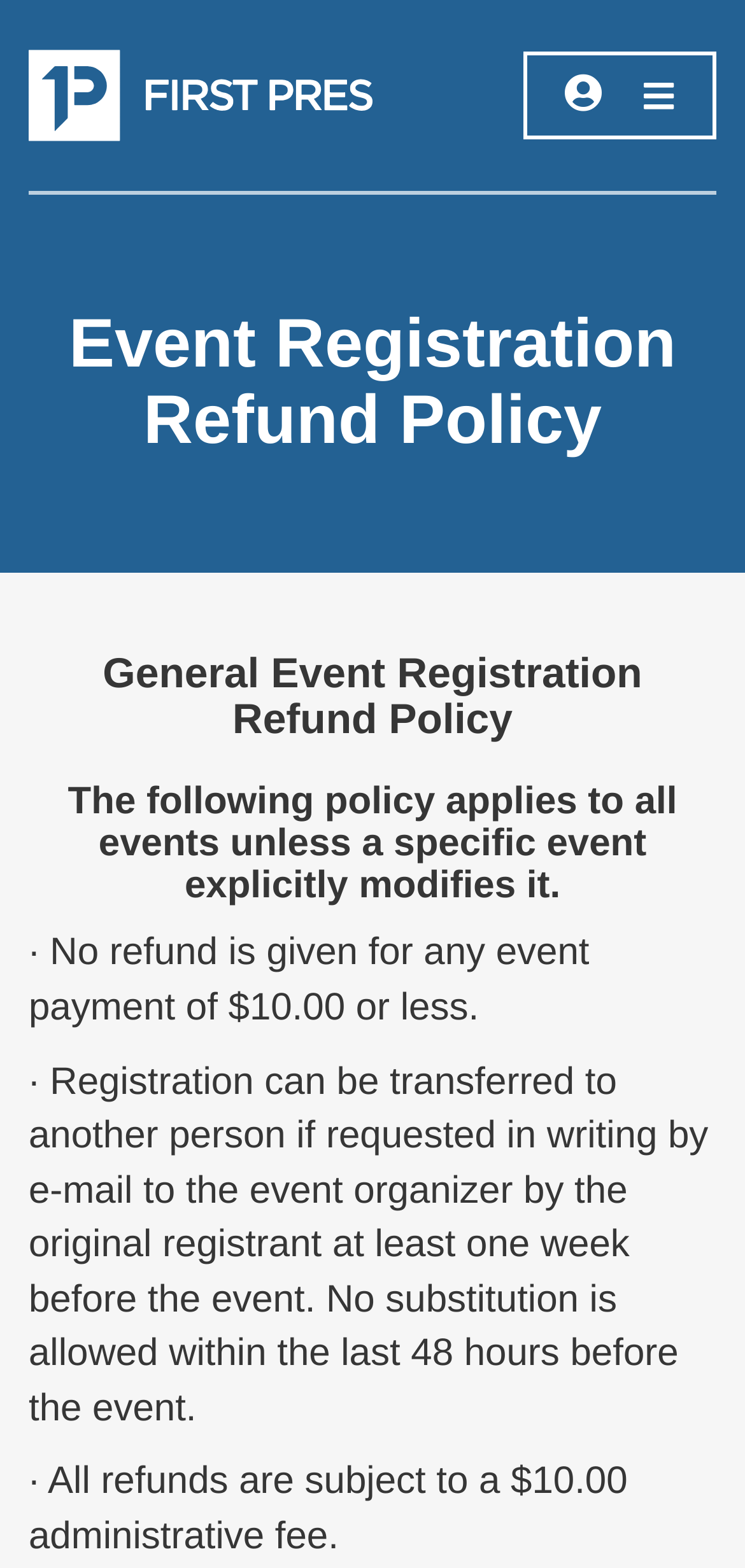How many days before the event can registration be substituted?
Answer the question with a detailed and thorough explanation.

The webpage states that 'No substitution is allowed within the last 48 hours before the event.' This implies that registration can be substituted up to 48 hours before the event, but not within the last 48 hours.